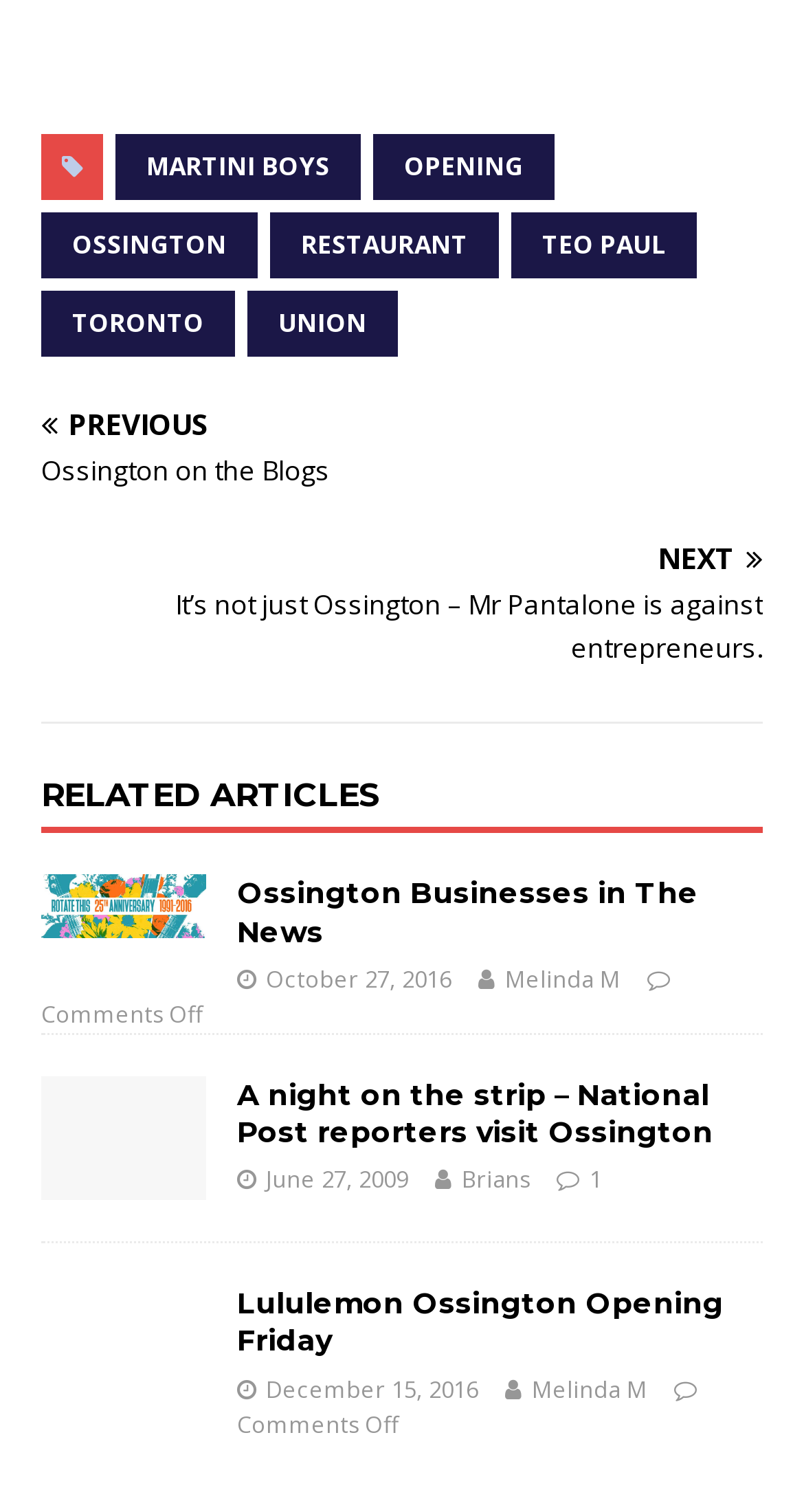Using a single word or phrase, answer the following question: 
What is the author of the article 'Lululemon Ossington Opening Friday'?

Melinda M